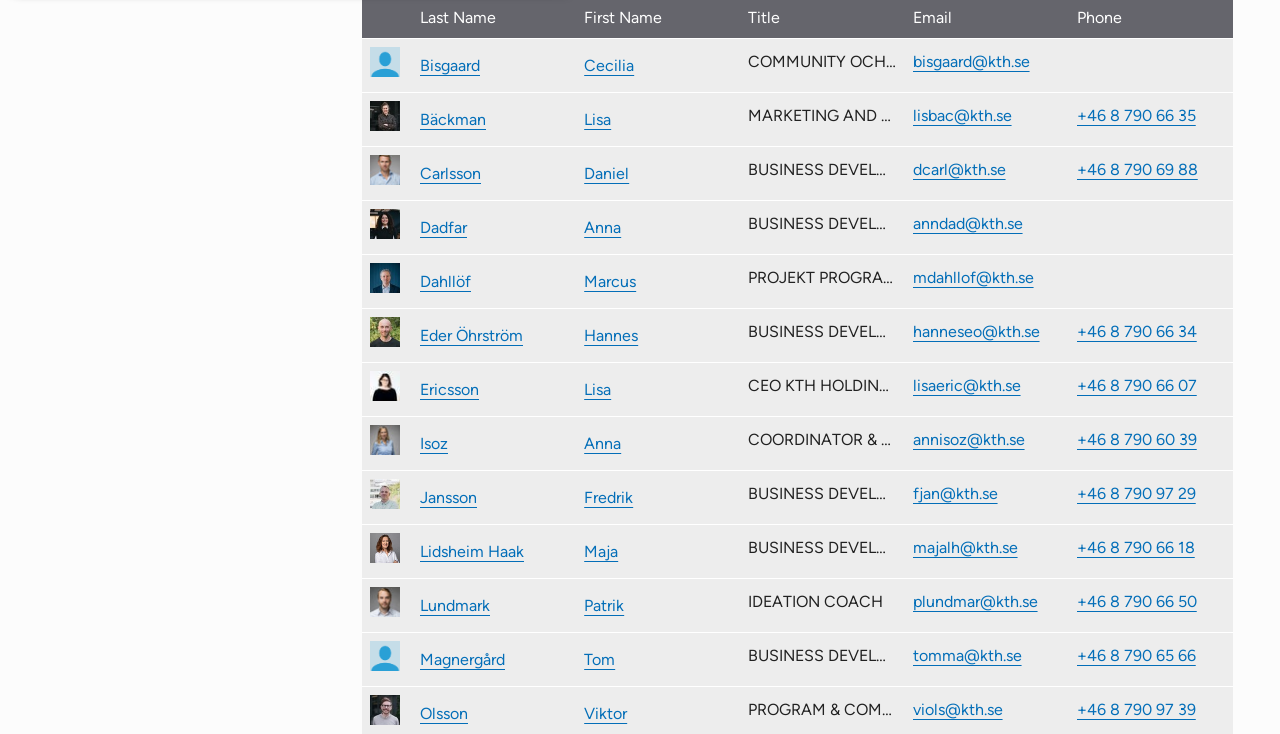Please locate the bounding box coordinates of the element that needs to be clicked to achieve the following instruction: "Click on the 'dcarl@kth.se' link". The coordinates should be four float numbers between 0 and 1, i.e., [left, top, right, bottom].

[0.713, 0.215, 0.829, 0.248]